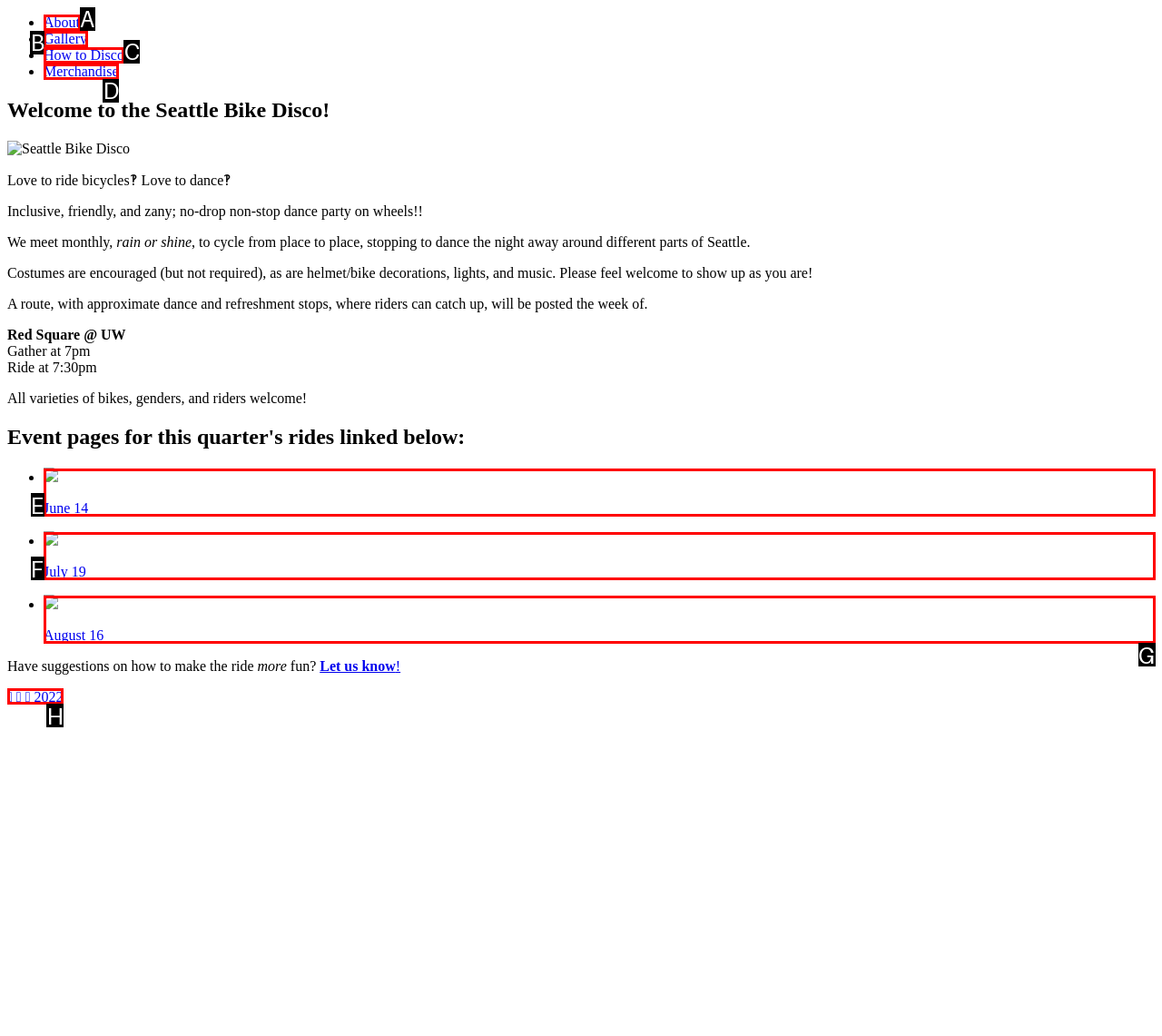Identify the correct UI element to click to follow this instruction: View Gallery
Respond with the letter of the appropriate choice from the displayed options.

B